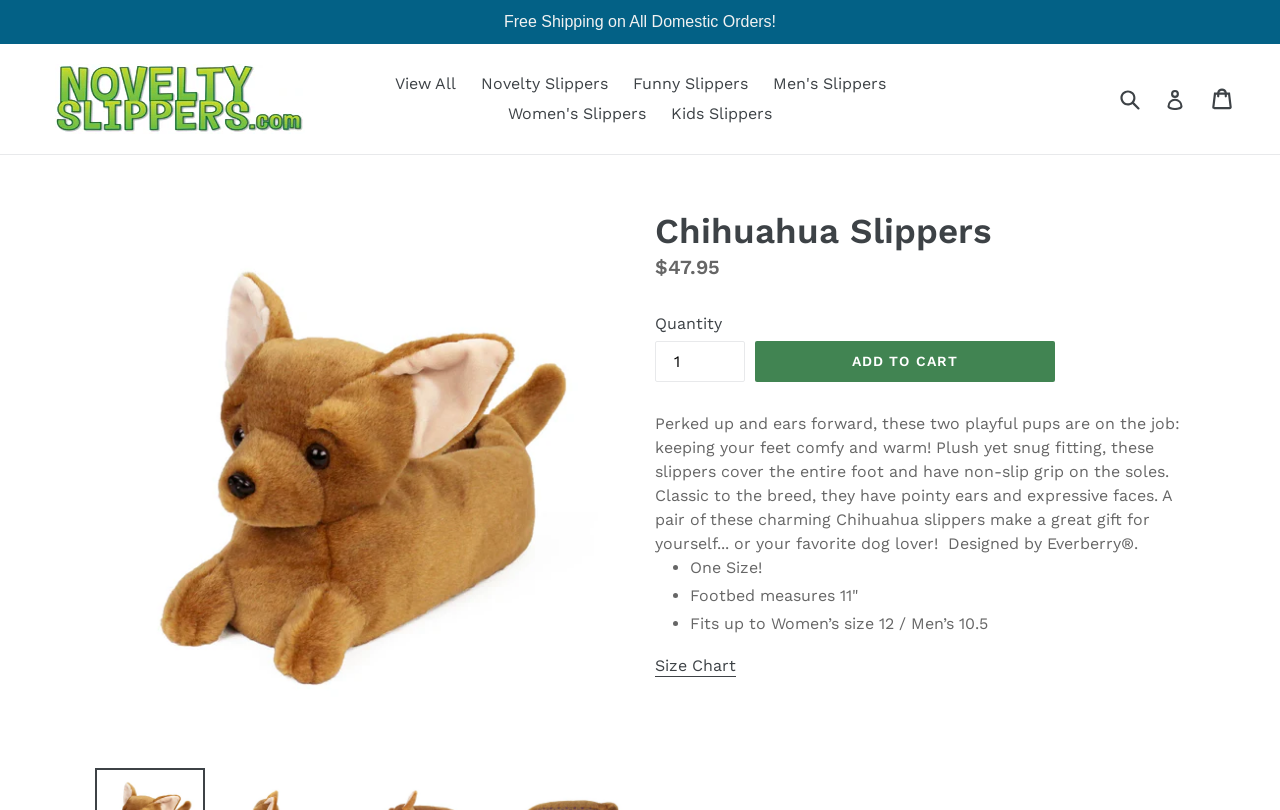Is there a search function on the website?
Please use the image to deliver a detailed and complete answer.

I found a search box with a 'Submit' button in the top right corner of the webpage, which indicates that there is a search function available.